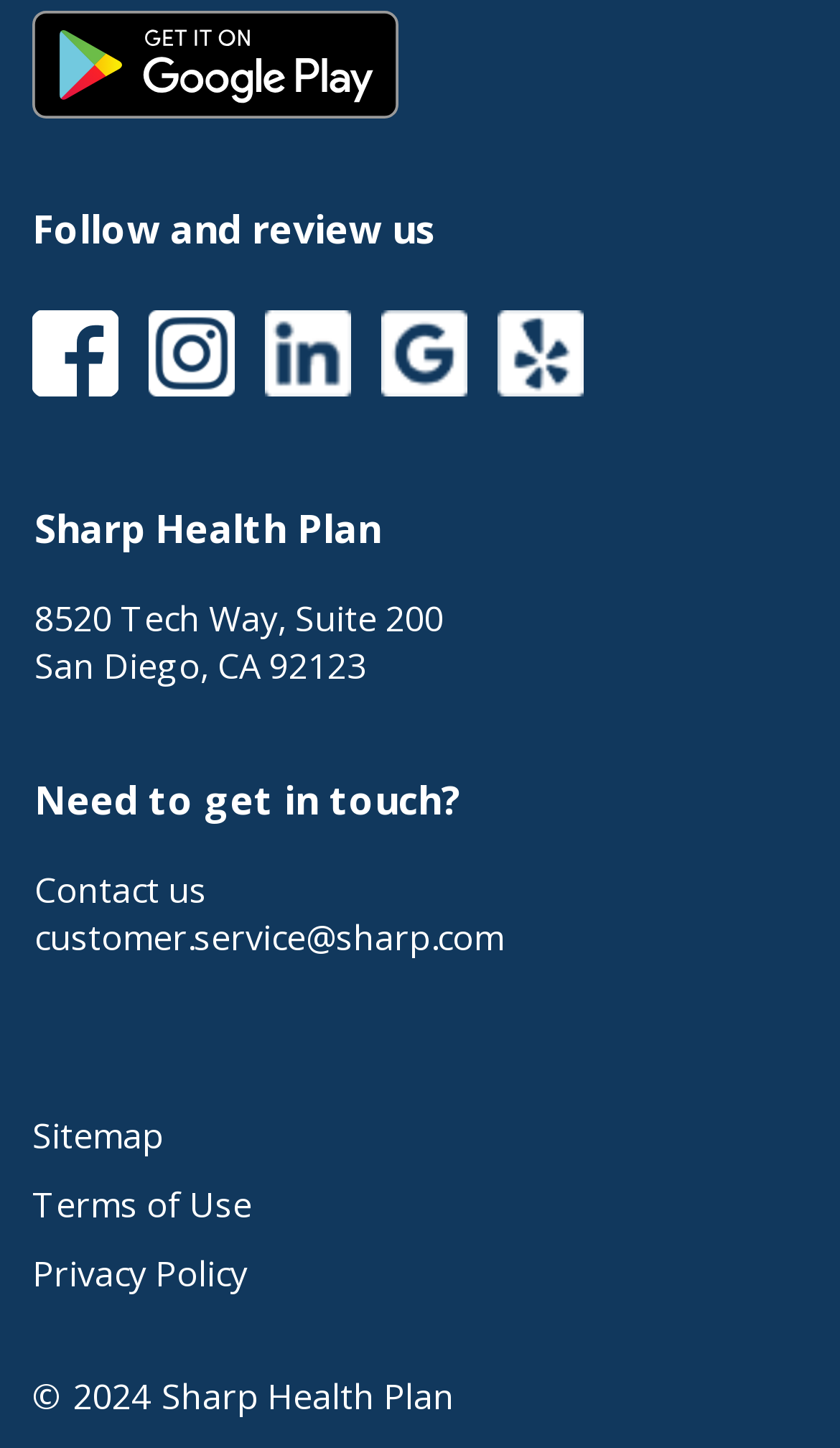Please give the bounding box coordinates of the area that should be clicked to fulfill the following instruction: "Review Sharp Health Plan on Google Review". The coordinates should be in the format of four float numbers from 0 to 1, i.e., [left, top, right, bottom].

[0.453, 0.225, 0.582, 0.258]